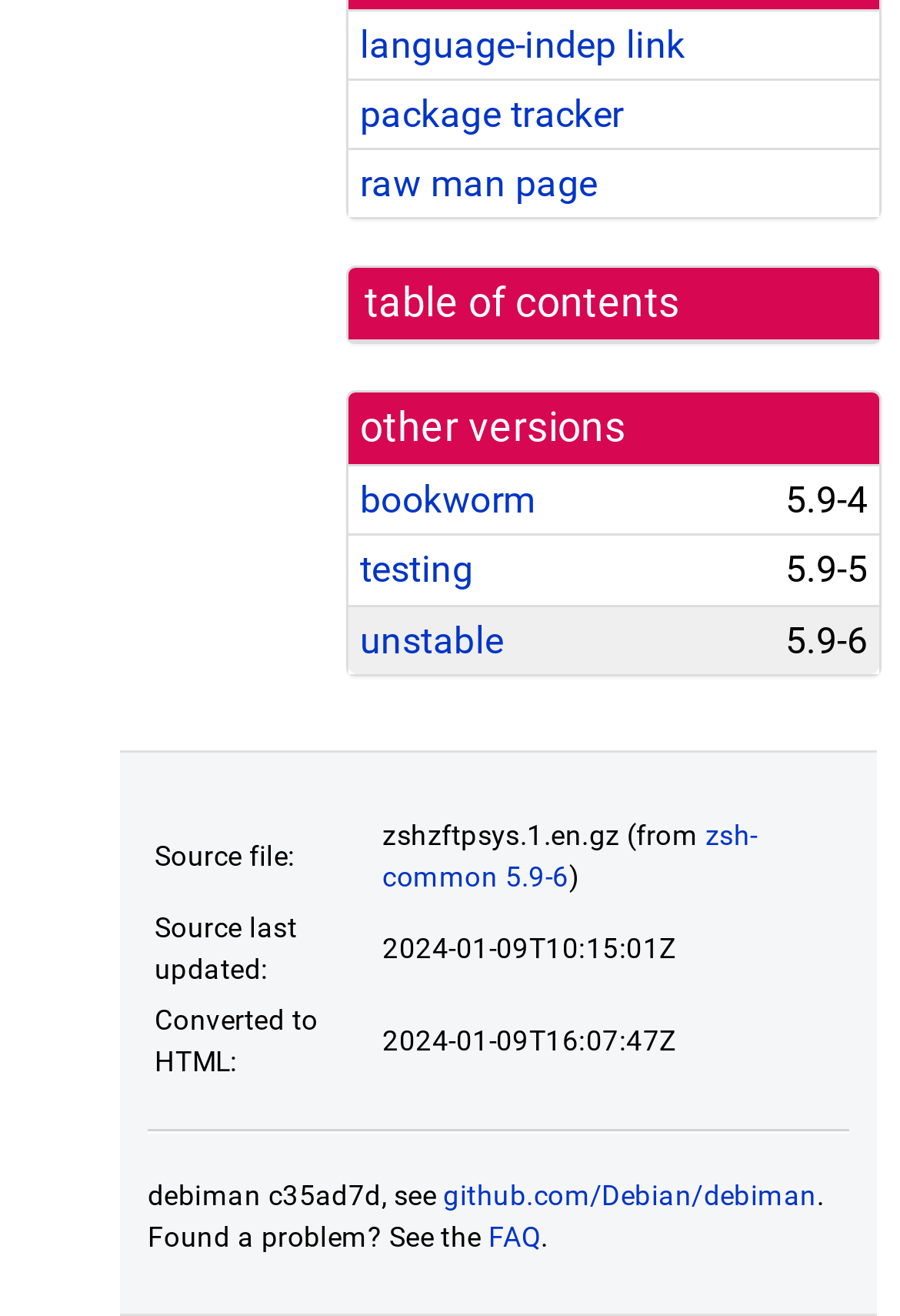Identify the bounding box coordinates of the area you need to click to perform the following instruction: "go to the FAQ page".

[0.543, 0.928, 0.601, 0.953]